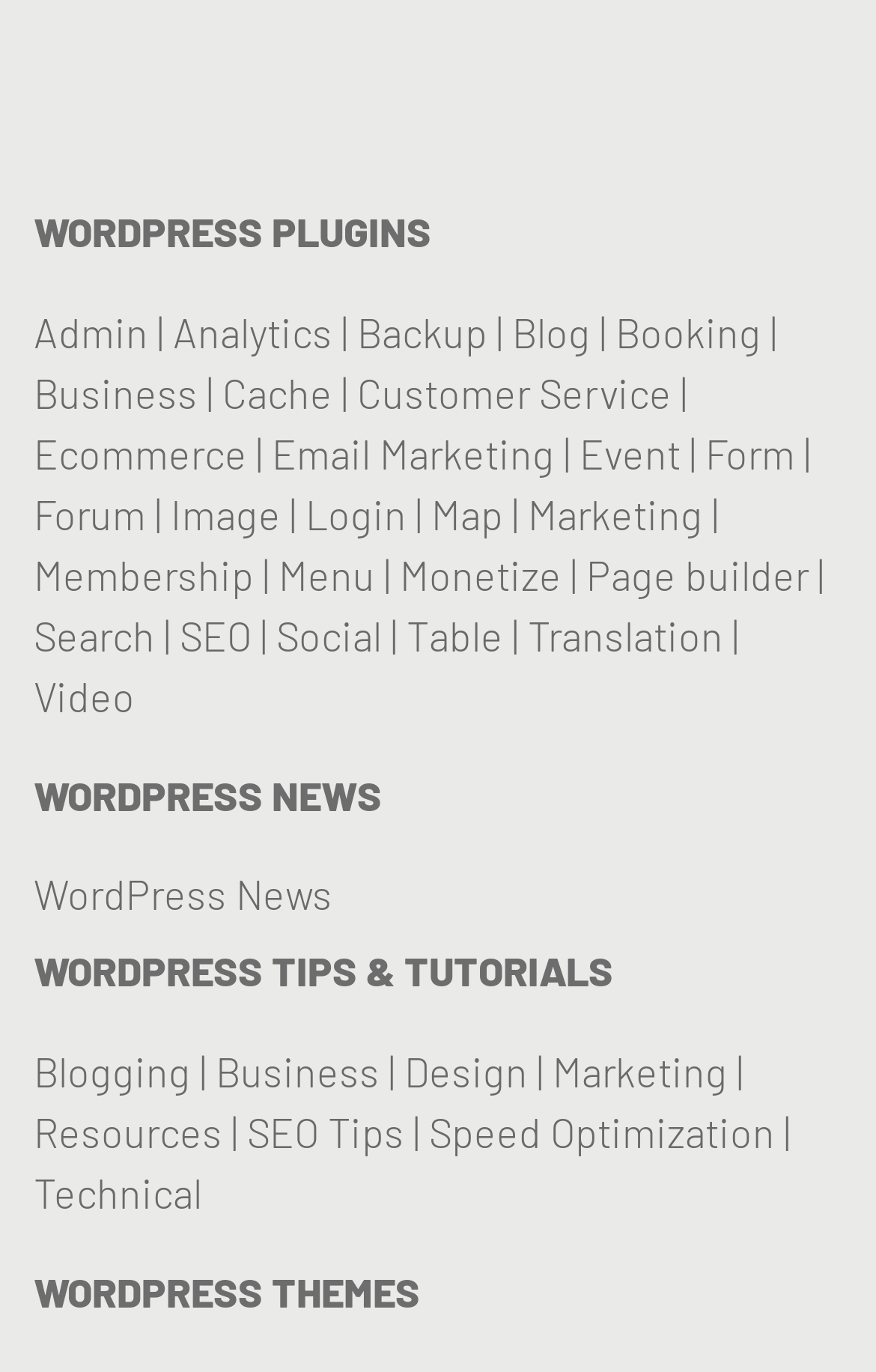What is the first social media icon on the top left?
Please respond to the question thoroughly and include all relevant details.

The first social media icon on the top left is Twitter, which can be determined by looking at the image with the description 'twitter' and its bounding box coordinates [0.038, 0.038, 0.141, 0.103].